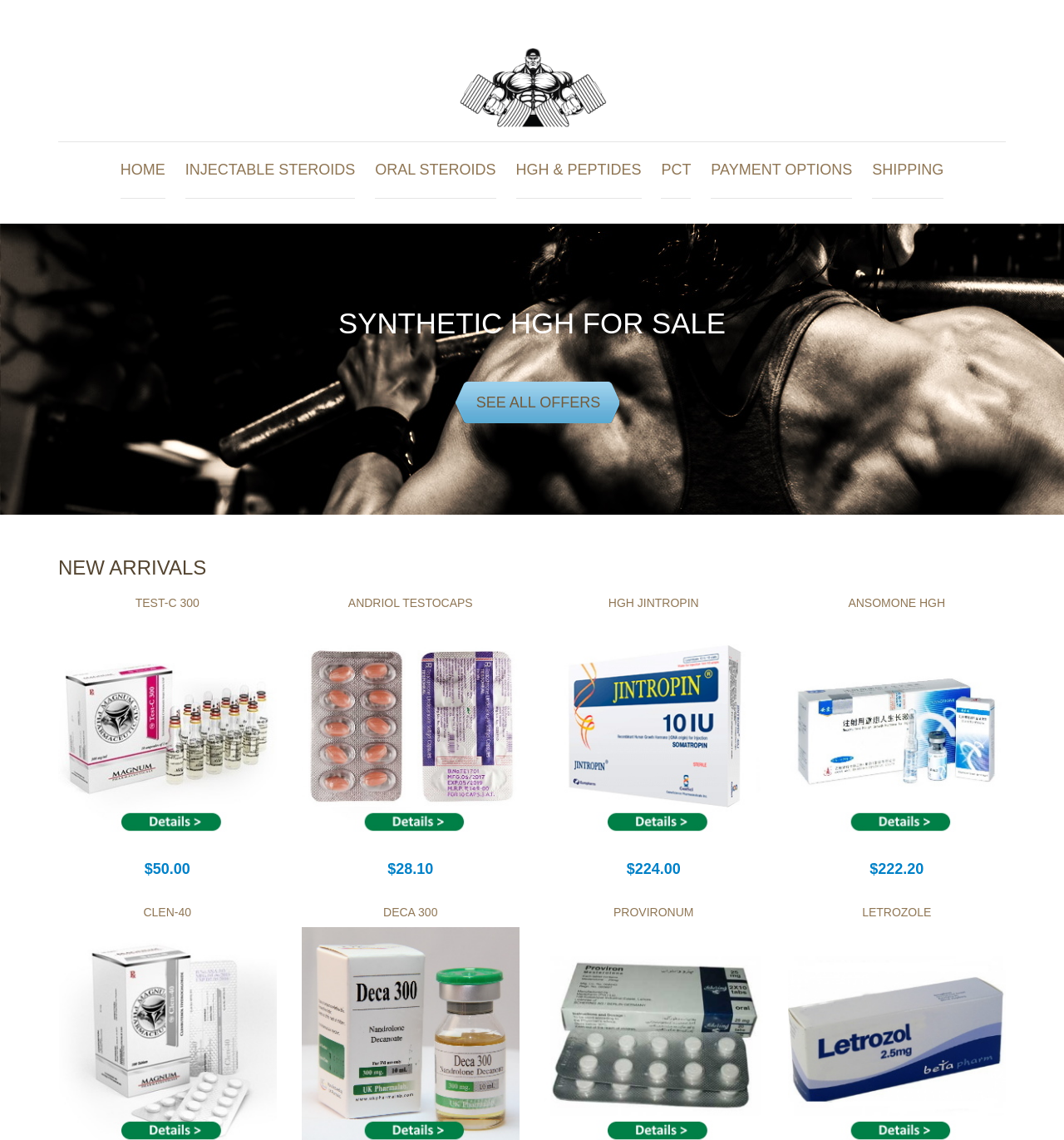Identify the webpage's primary heading and generate its text.

SYNTHETIC HGH FOR SALE